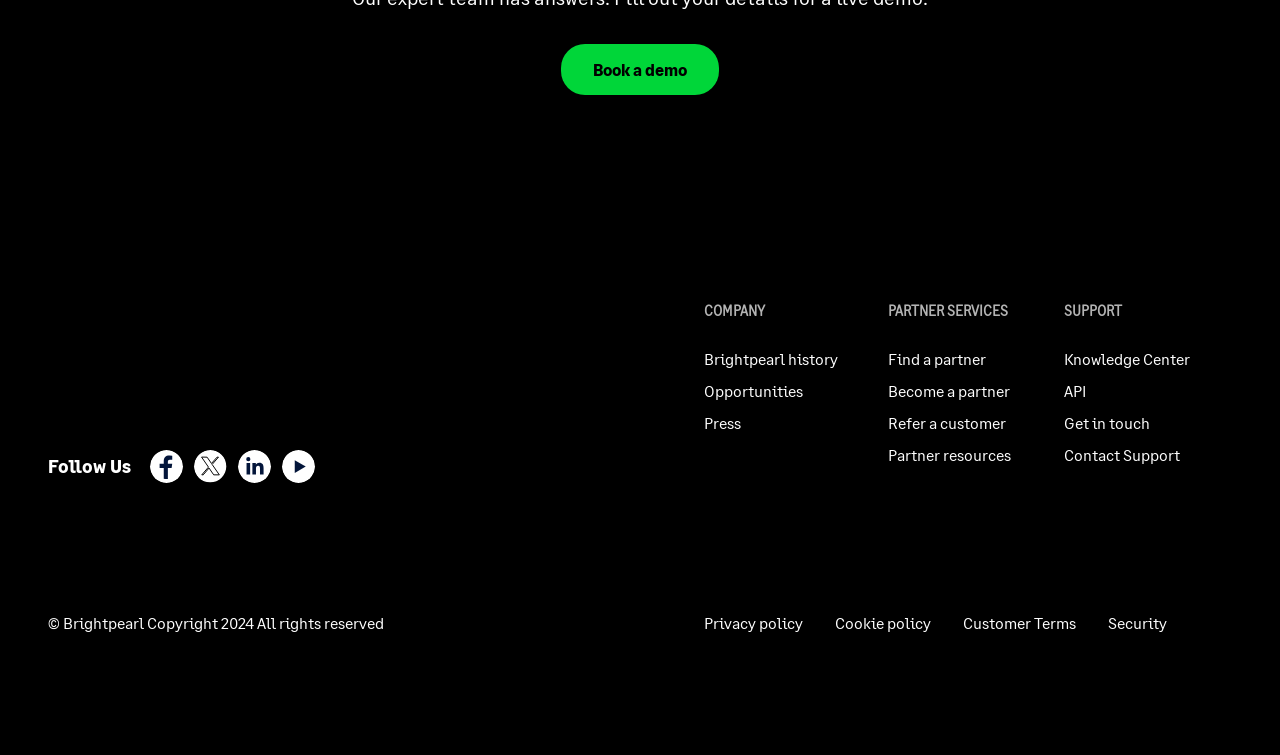Please identify the bounding box coordinates of the element's region that I should click in order to complete the following instruction: "Get in touch with support". The bounding box coordinates consist of four float numbers between 0 and 1, i.e., [left, top, right, bottom].

[0.831, 0.546, 0.898, 0.572]